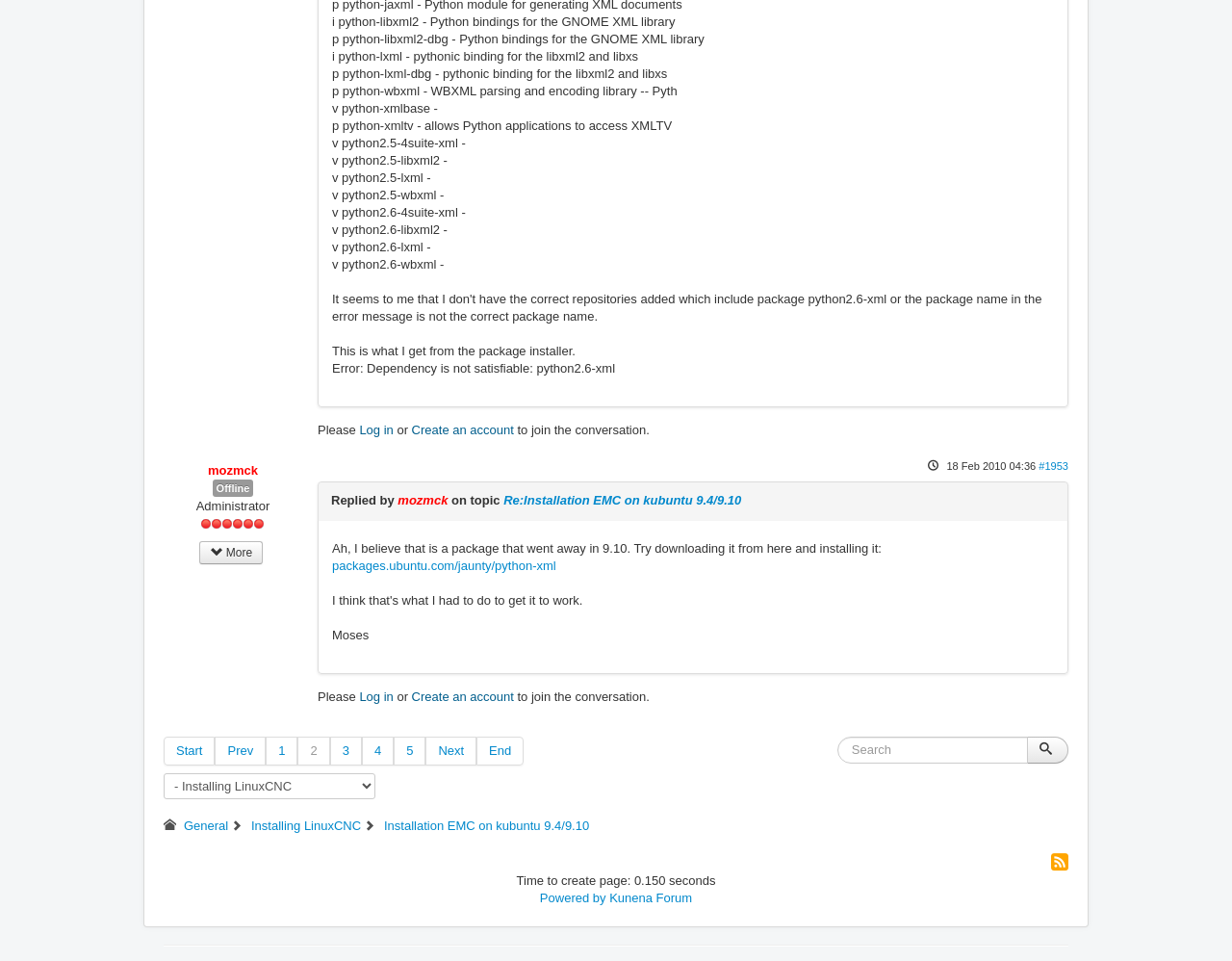Respond with a single word or short phrase to the following question: 
Who replied to the topic?

mozmck